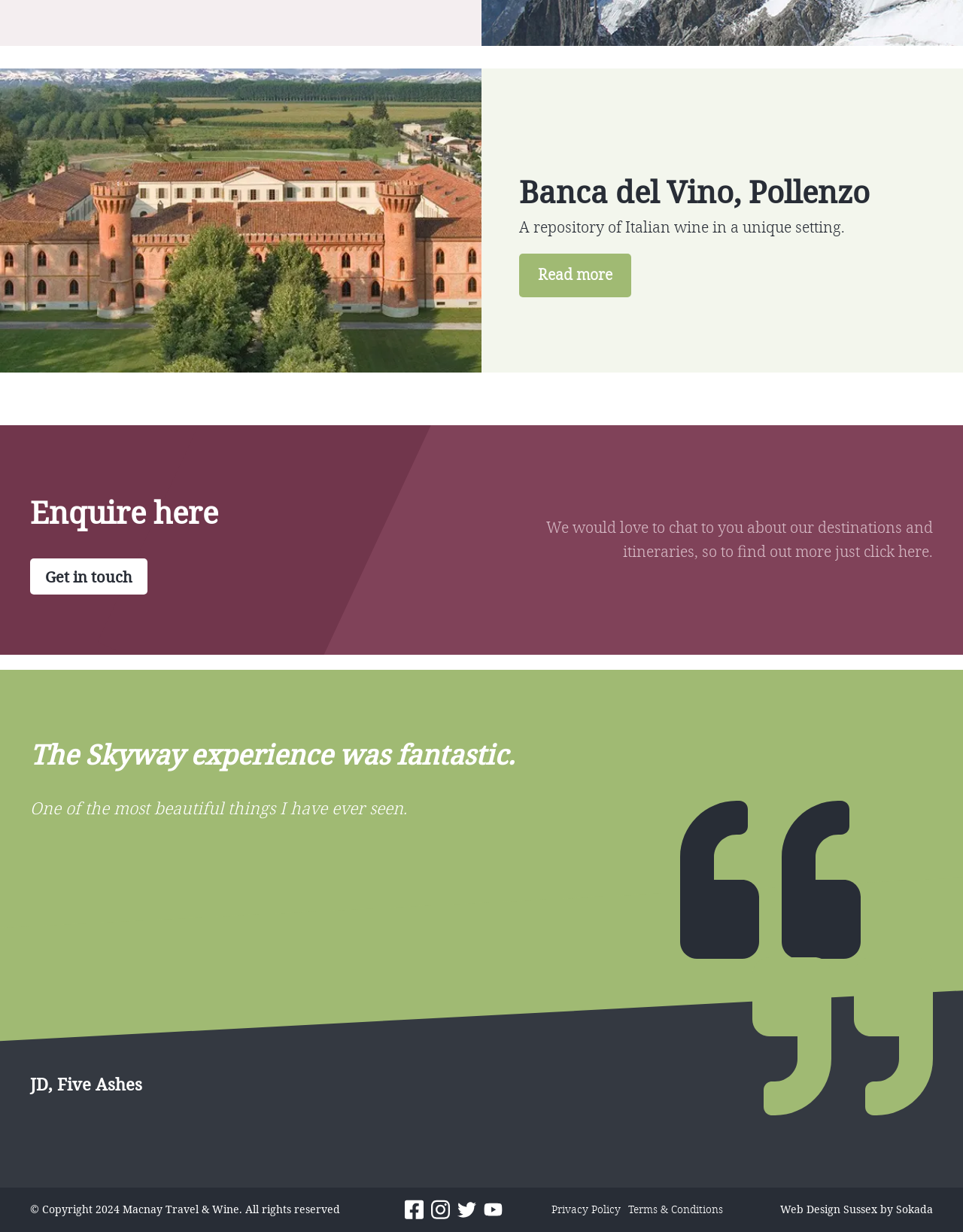What is the purpose of the 'Enquire here' section?
Please respond to the question with a detailed and well-explained answer.

I found the answer by looking at the 'Enquire here' heading element and the 'Get in touch' link element below it. The static text element nearby says 'We would love to chat to you about our destinations and itineraries, so to find out more just click here.' This suggests that the purpose of the 'Enquire here' section is to get in touch with someone to learn more about destinations and itineraries.